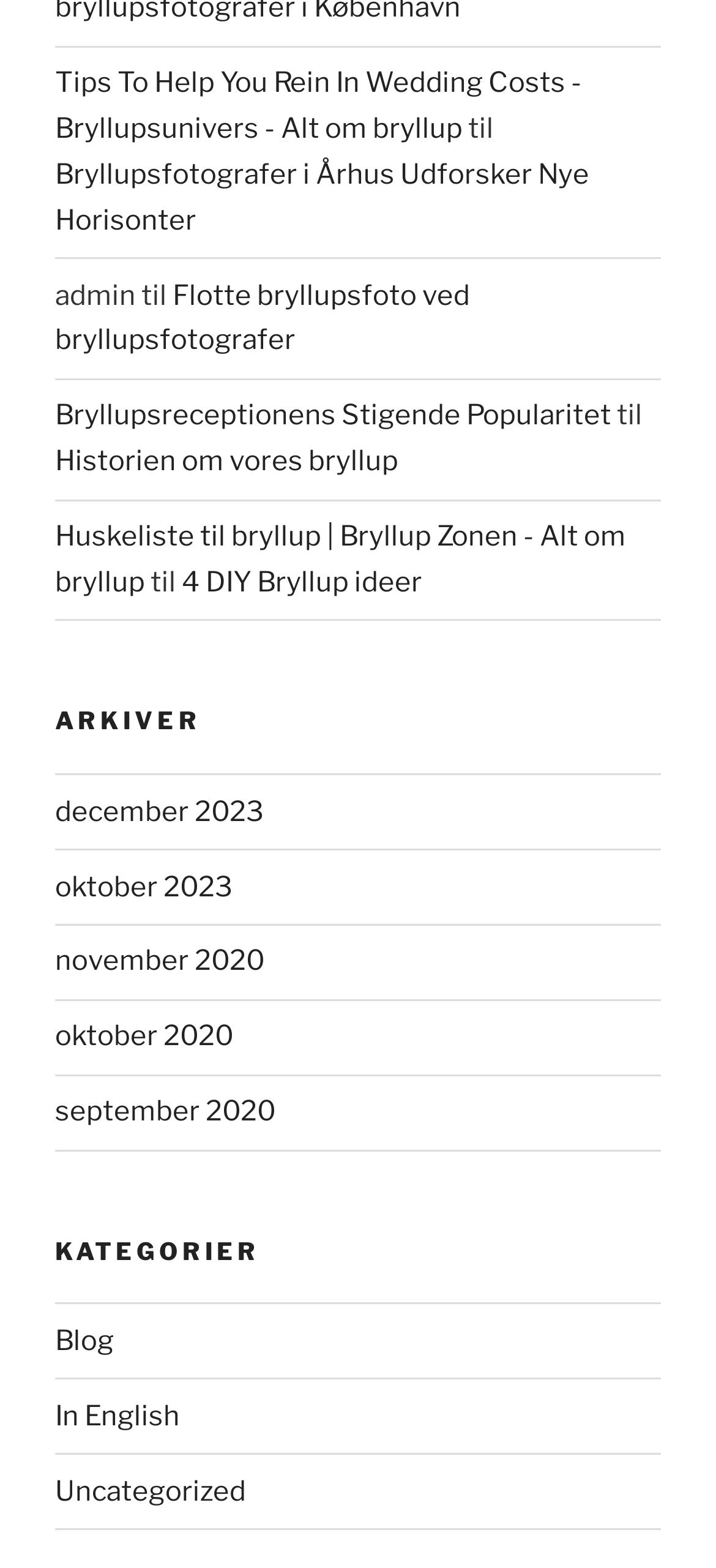Locate the UI element that matches the description Bryllupsreceptionens Stigende Popularitet in the webpage screenshot. Return the bounding box coordinates in the format (top-left x, top-left y, bottom-right x, bottom-right y), with values ranging from 0 to 1.

[0.077, 0.255, 0.854, 0.276]